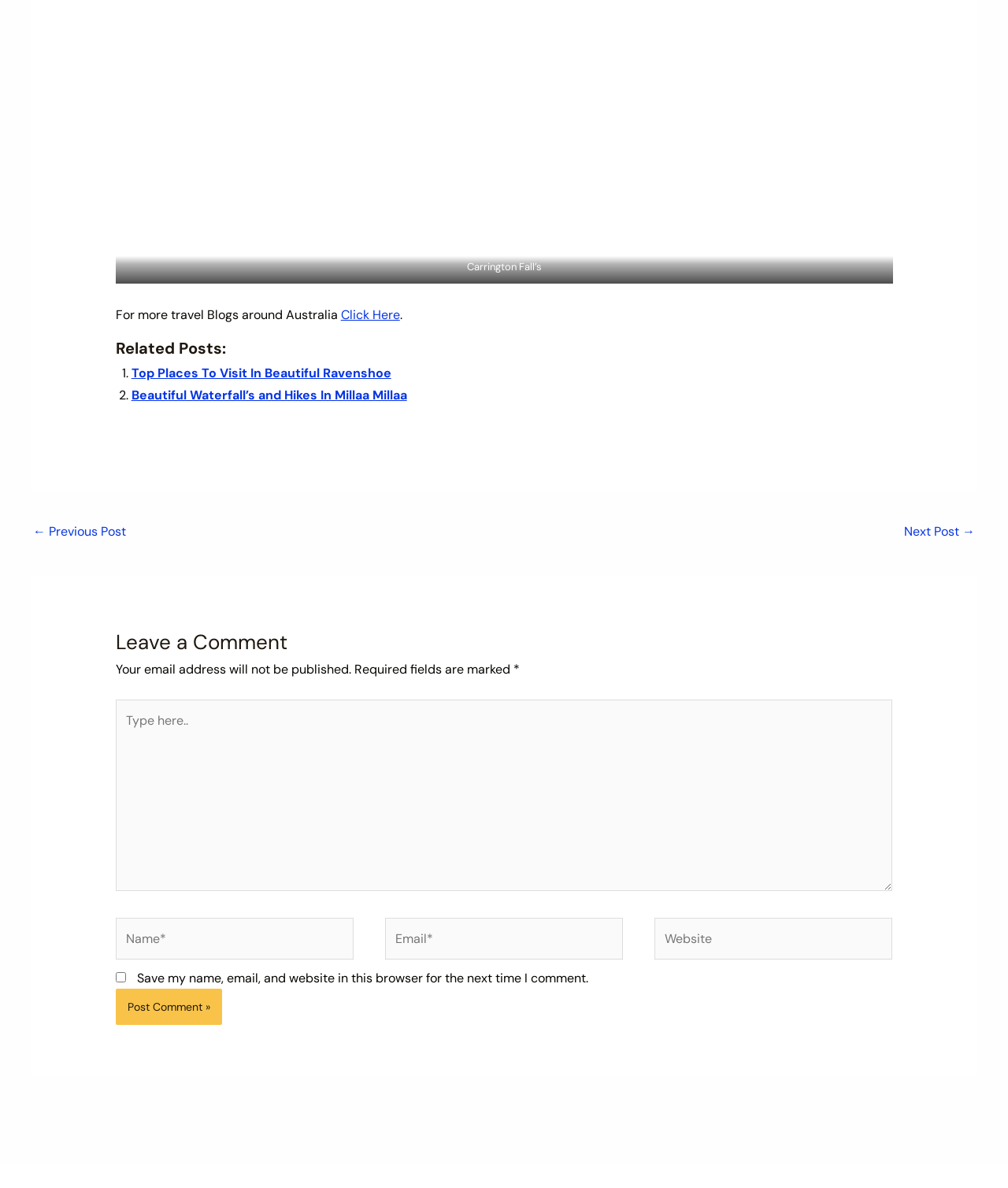Predict the bounding box coordinates of the UI element that matches this description: "parent_node: Website name="url" placeholder="Website"". The coordinates should be in the format [left, top, right, bottom] with each value between 0 and 1.

[0.649, 0.773, 0.885, 0.808]